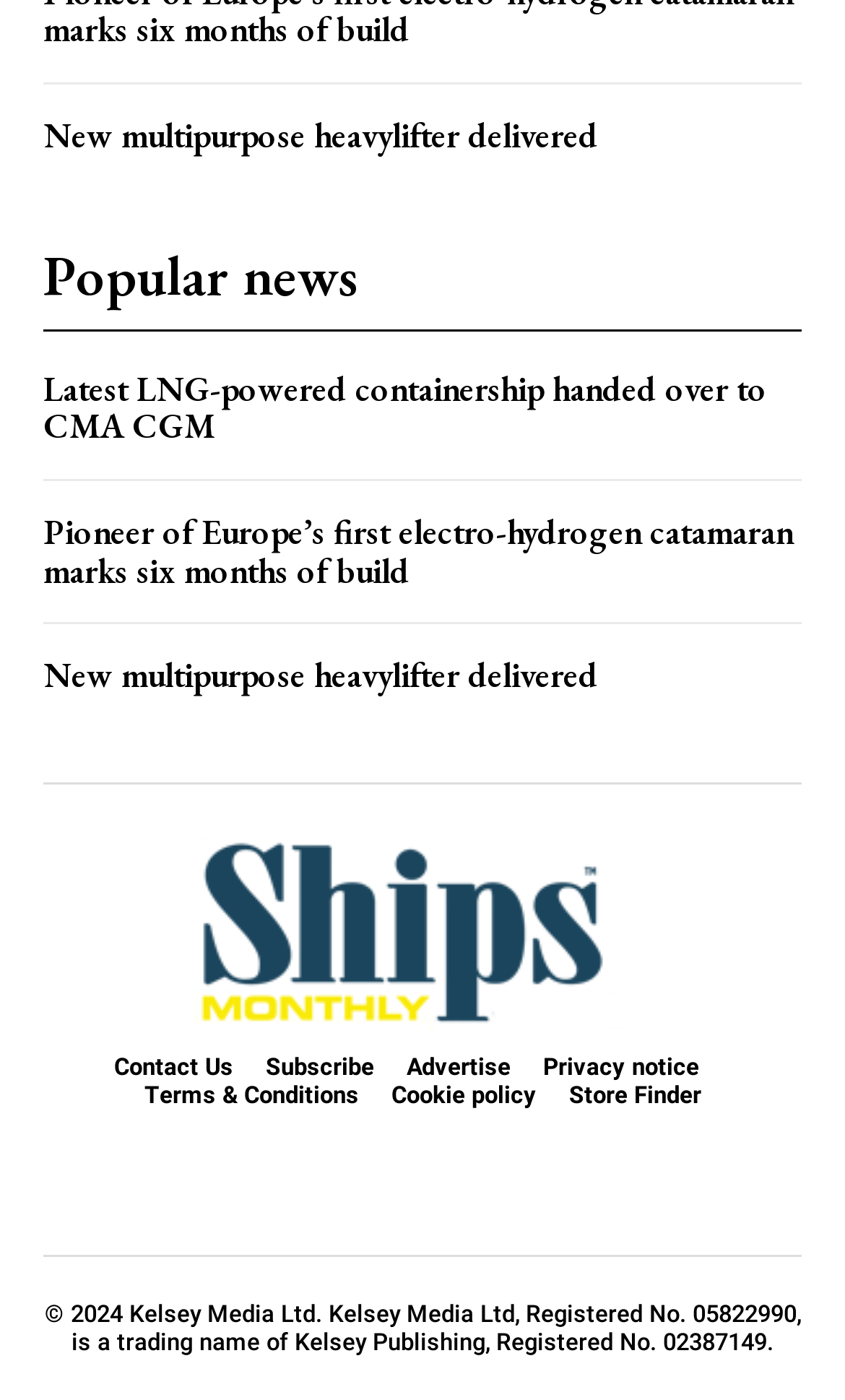Find the bounding box coordinates for the area that must be clicked to perform this action: "Subscribe to the newsletter".

[0.314, 0.753, 0.442, 0.773]